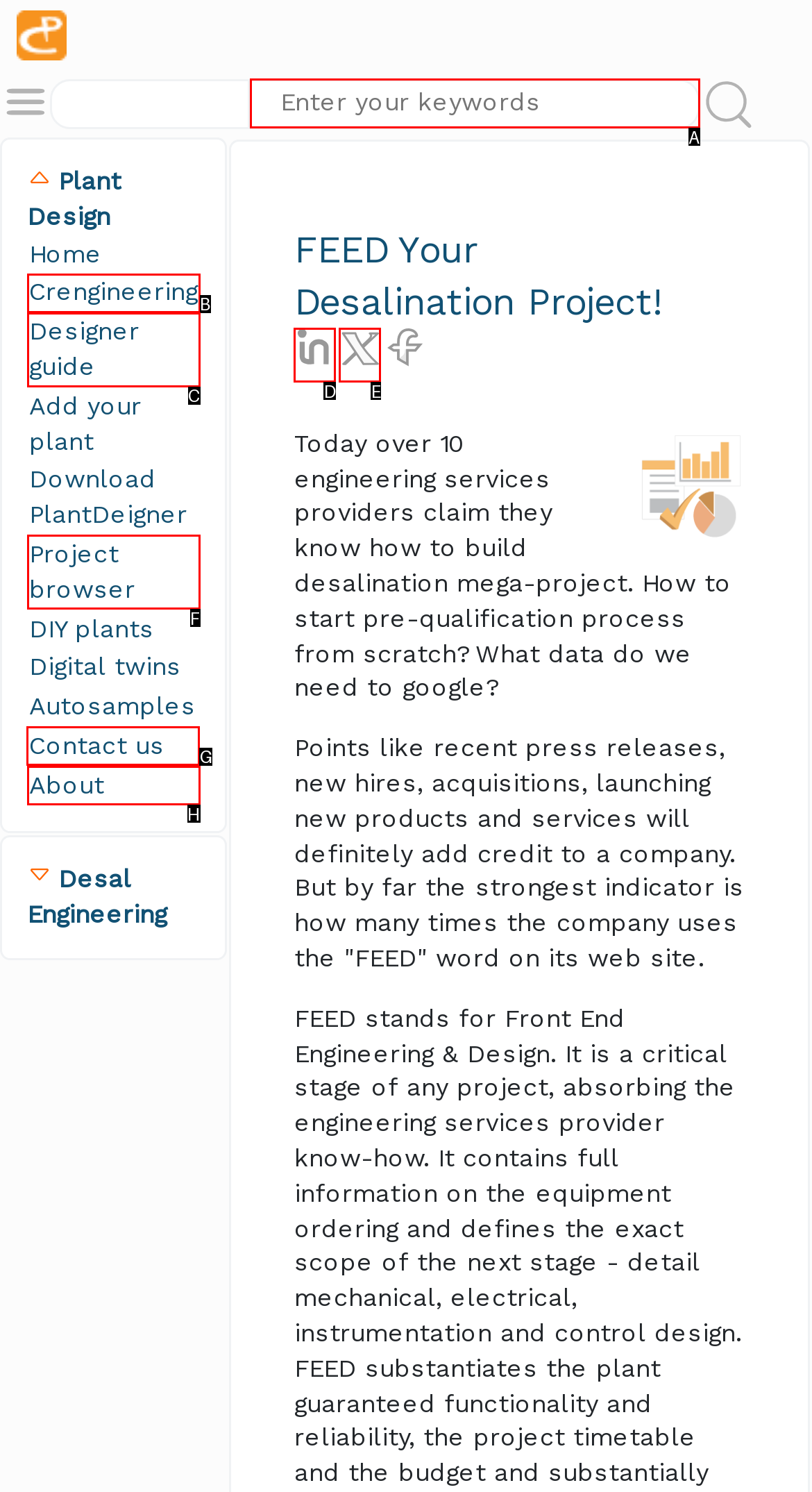Find the option you need to click to complete the following instruction: Click on Contact us
Answer with the corresponding letter from the choices given directly.

G